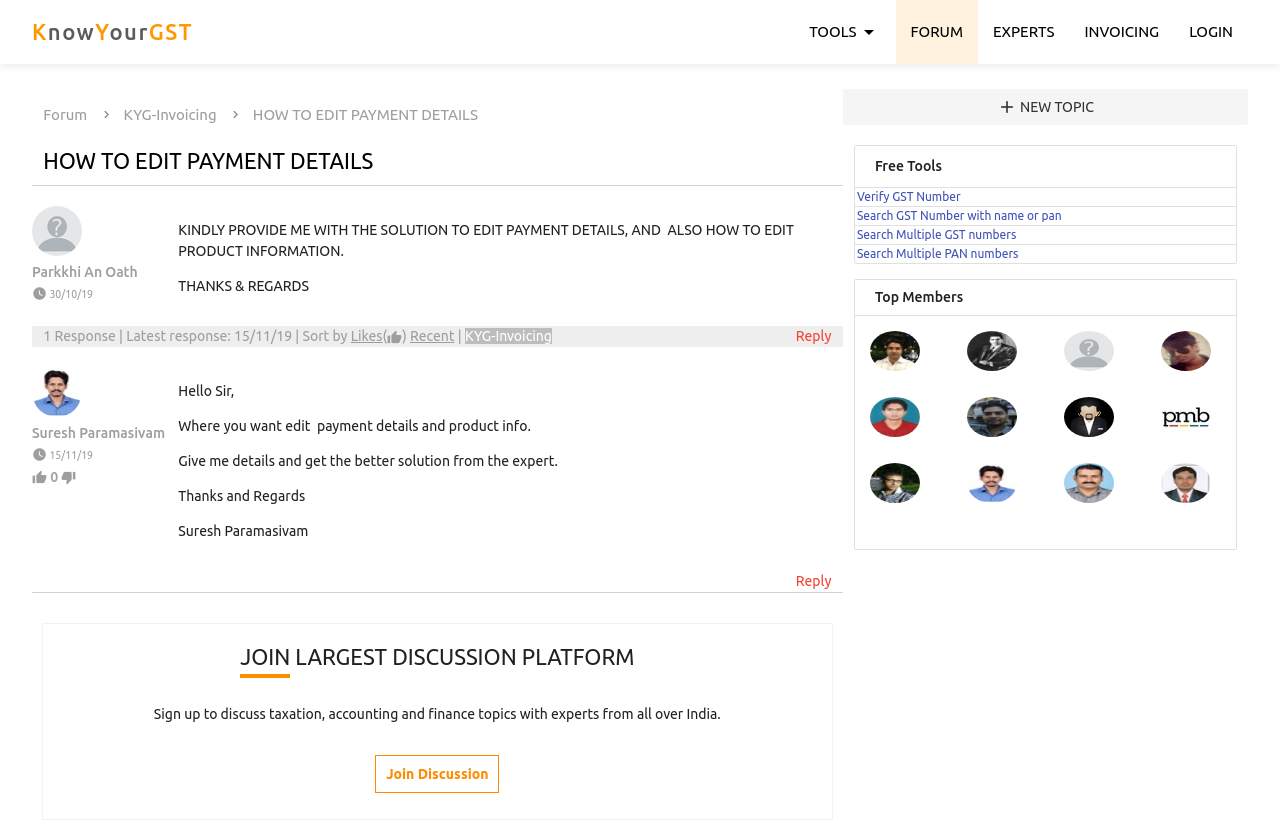What is the function of the 'Free Tools' section?
Use the information from the screenshot to give a comprehensive response to the question.

The function of the 'Free Tools' section is inferred from the links 'Verify GST Number', 'Search GST Number with name or pan', 'Search Multiple GST numbers', and 'Search Multiple PAN numbers' which suggest that the section provides tools for GST number verification and search.